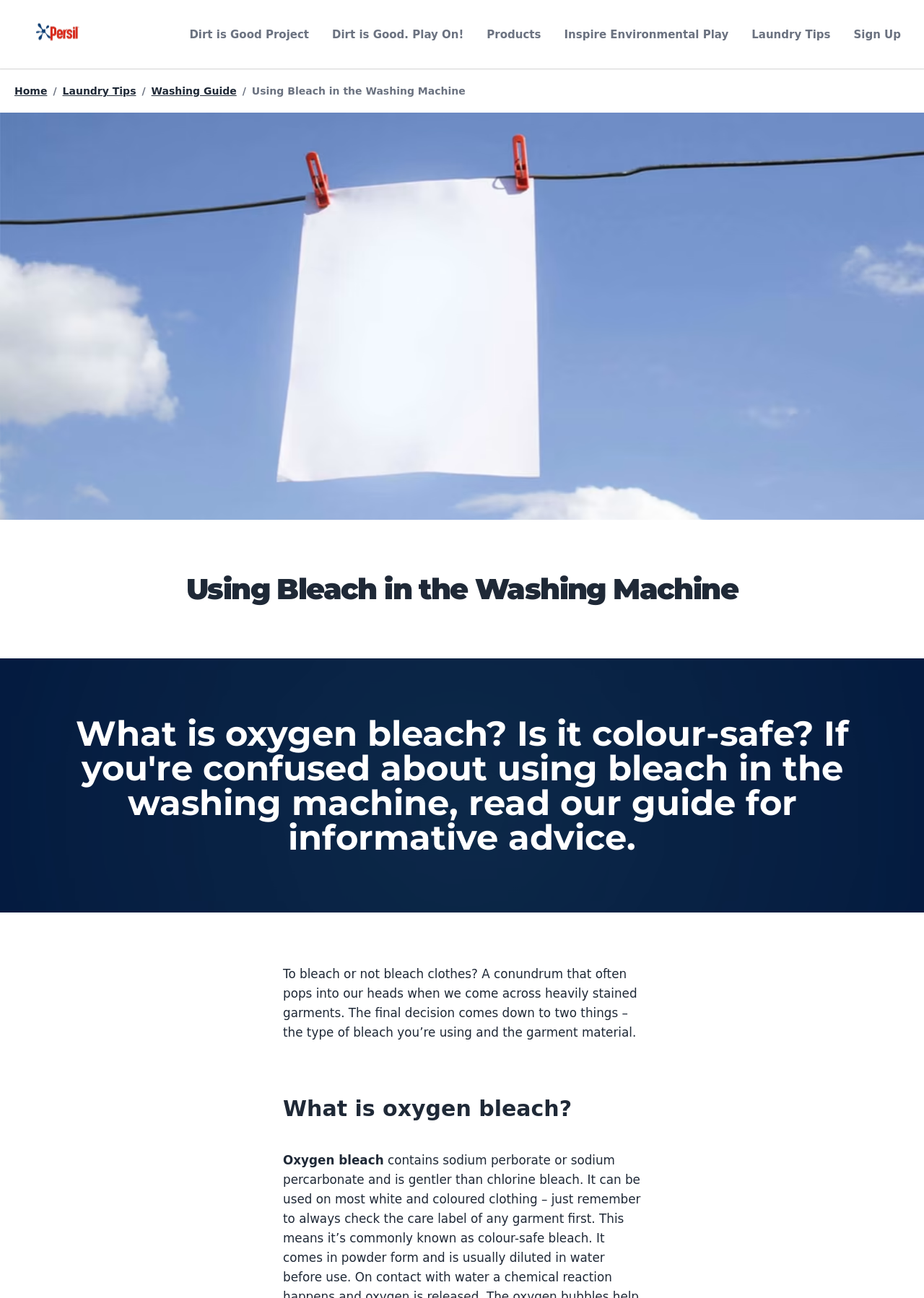Predict the bounding box of the UI element based on this description: "value="Propose changes"".

None